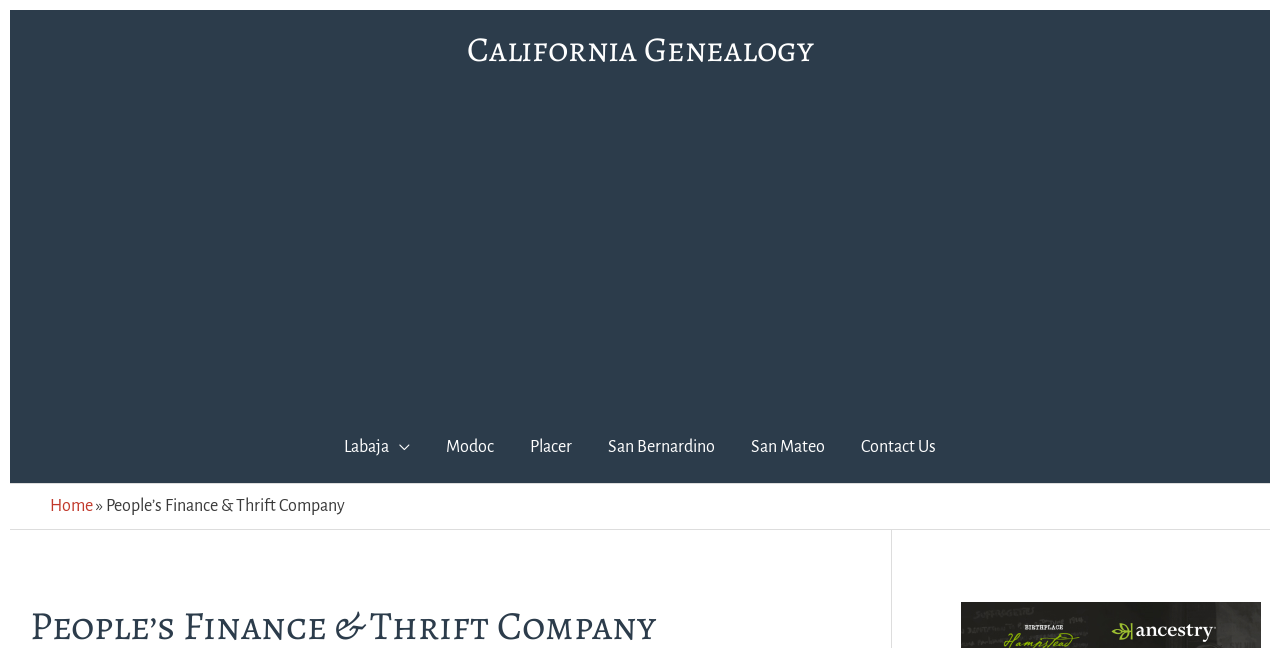Explain the webpage's design and content in an elaborate manner.

The webpage is about the People's Finance & Thrift Company, with a focus on California Genealogy. At the top-left corner, there is a "Skip to content" link. Next to it, on the top-center, is a link to "California Genealogy". Below these links, there is a large advertisement iframe that takes up most of the top section of the page.

On the left side of the page, there is a site navigation menu with links to various locations, including Labaja, Modoc, Placer, San Bernardino, San Mateo, and a "Contact Us" page. These links are stacked vertically, with Labaja at the top and Contact Us at the bottom.

Below the advertisement, there is a breadcrumbs navigation menu that shows the current page's location in the website's hierarchy. It starts with a "Home" link, followed by a "»" symbol, and then the text "People’s Finance & Thrift Company". This menu is located at the bottom-left corner of the page.

The meta description mentions that the People's Finance & Thrift Company is deserving of public interest and confidence, and is headquartered in Santa Cruz, California.